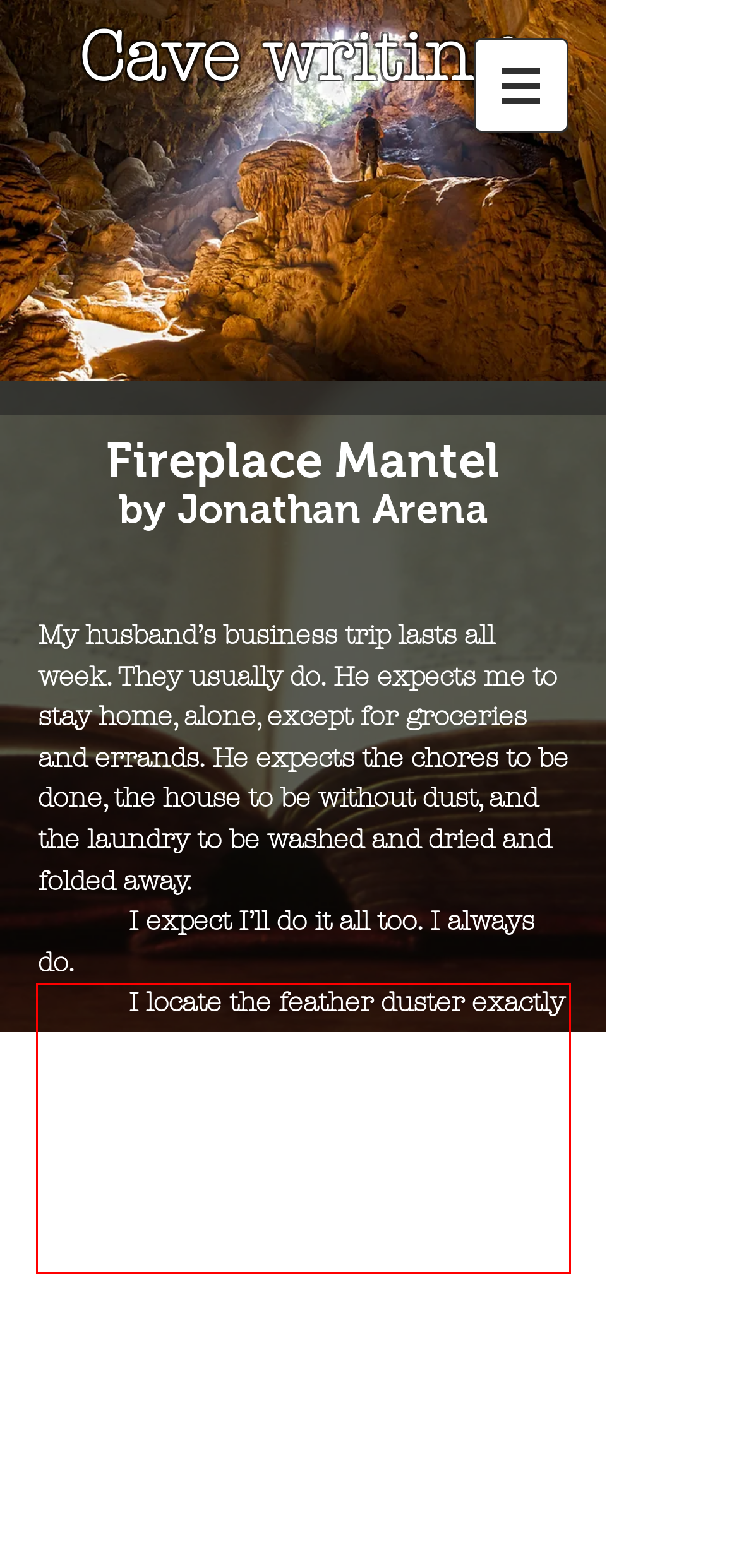Please perform OCR on the text within the red rectangle in the webpage screenshot and return the text content.

I locate the feather duster exactly where I left it. I wonder if the duster is made from real feathers. A bird was slaughtered, bled, and plucked so we can dust our material goods and impress guests with a clean home. I pour a gin and tonic.